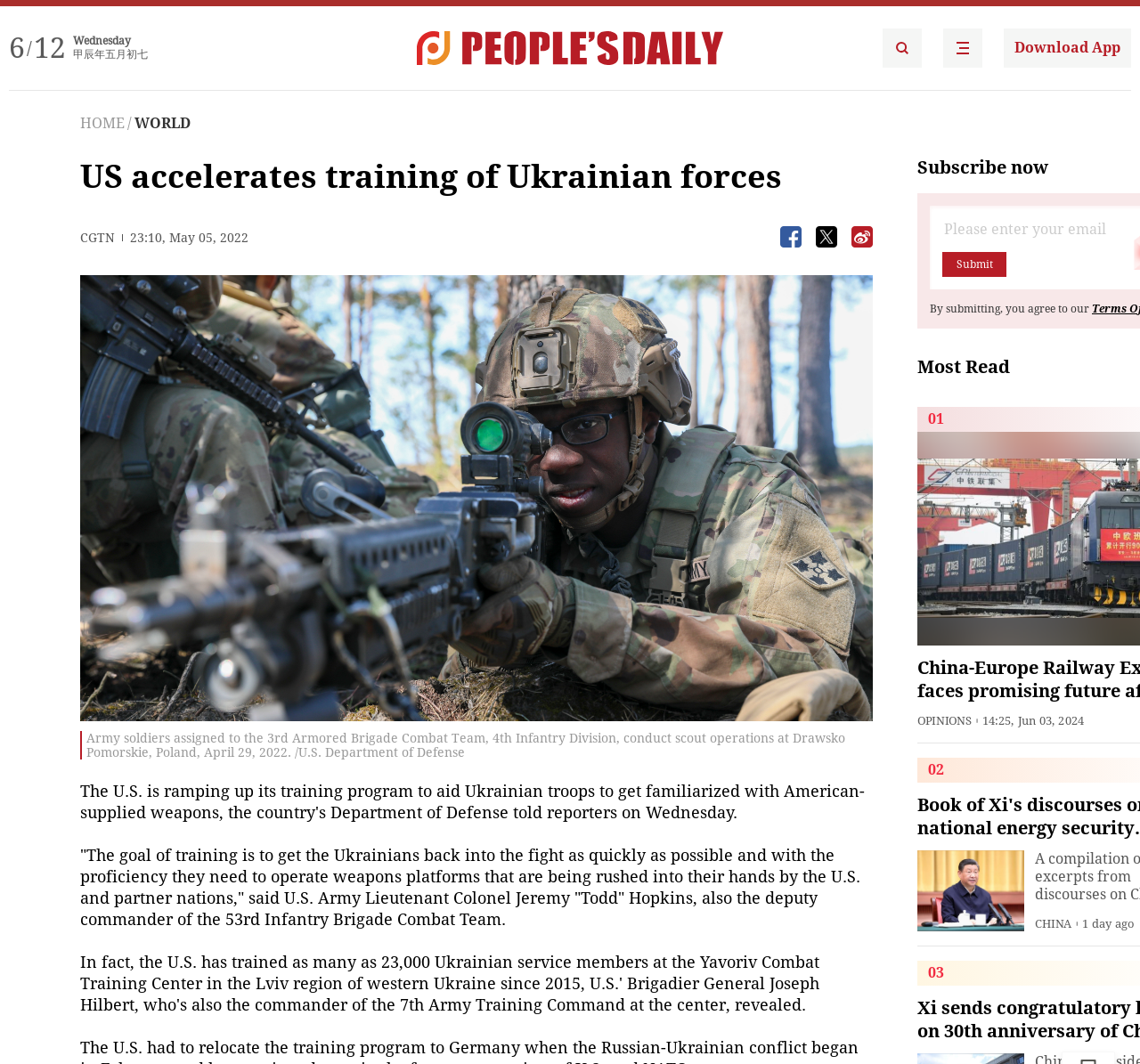Please provide a comprehensive response to the question below by analyzing the image: 
What is the category of the article below the 'OPINIONS' section?

I found the category of the article by looking at the text 'CHINA' which is located below the 'OPINIONS' section and above the article title 'Book of Xi's discourses on national energy security published'.